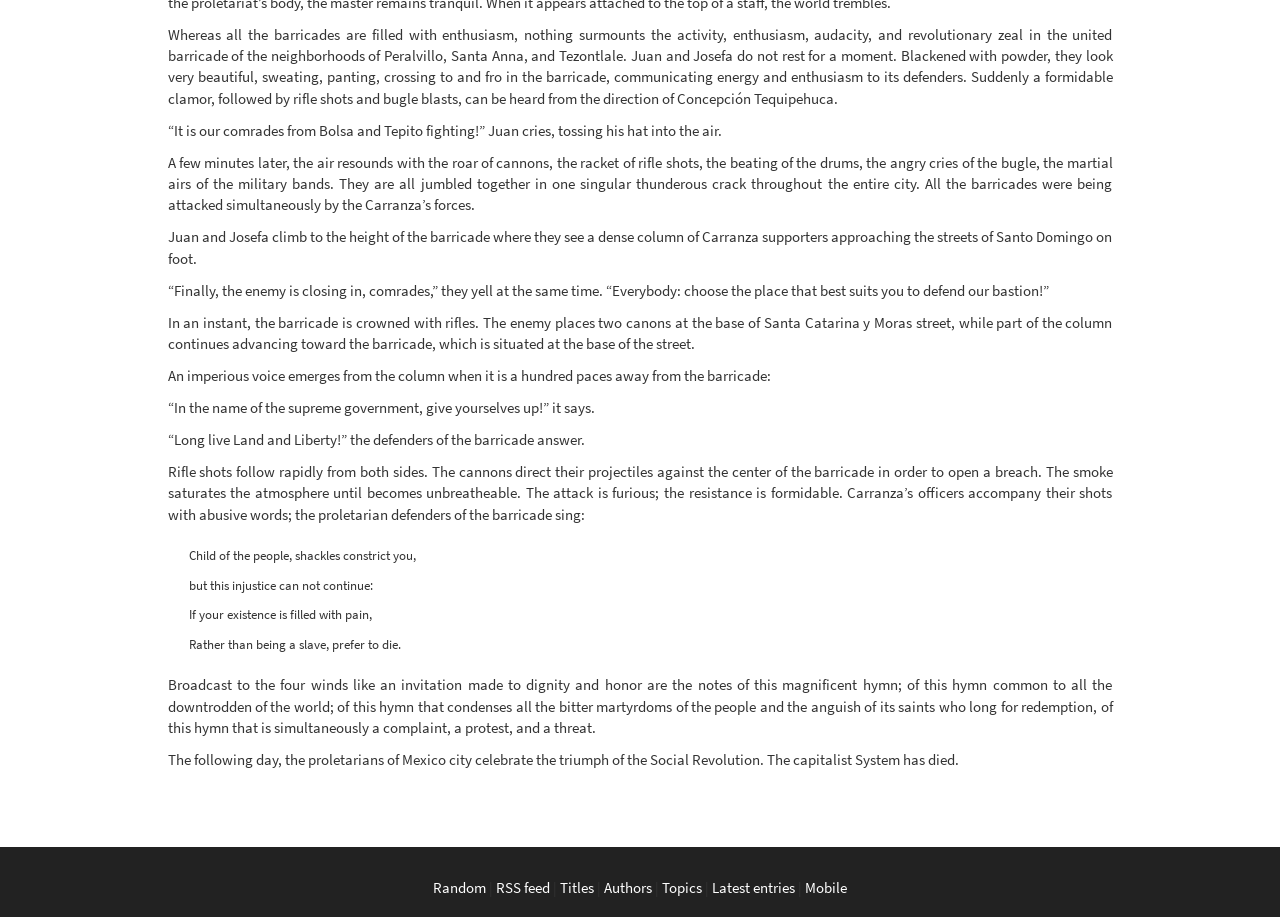Please respond to the question with a concise word or phrase:
What is the purpose of the blockquote?

To highlight a hymn